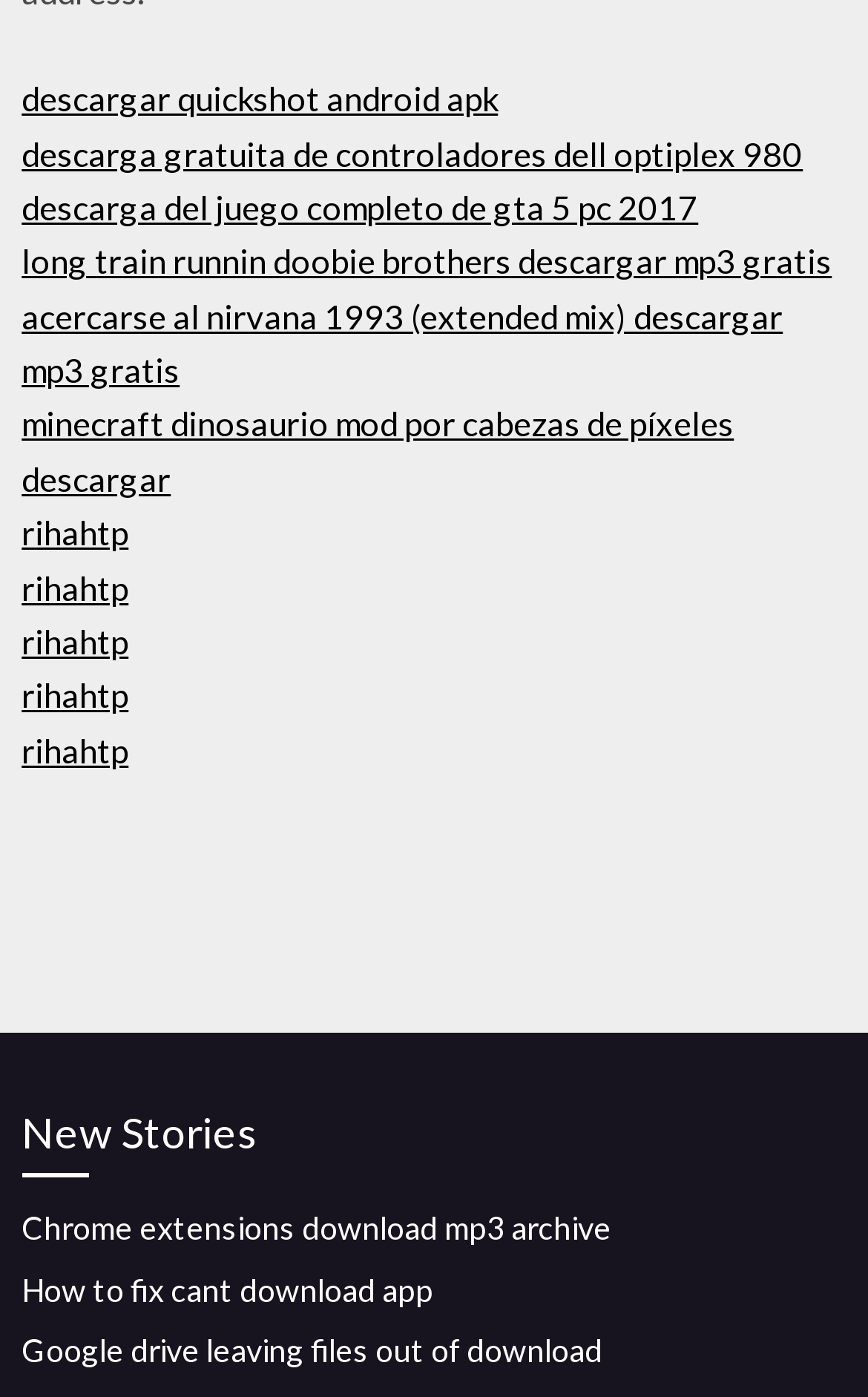What is the title of the section below the links?
Refer to the screenshot and respond with a concise word or phrase.

New Stories